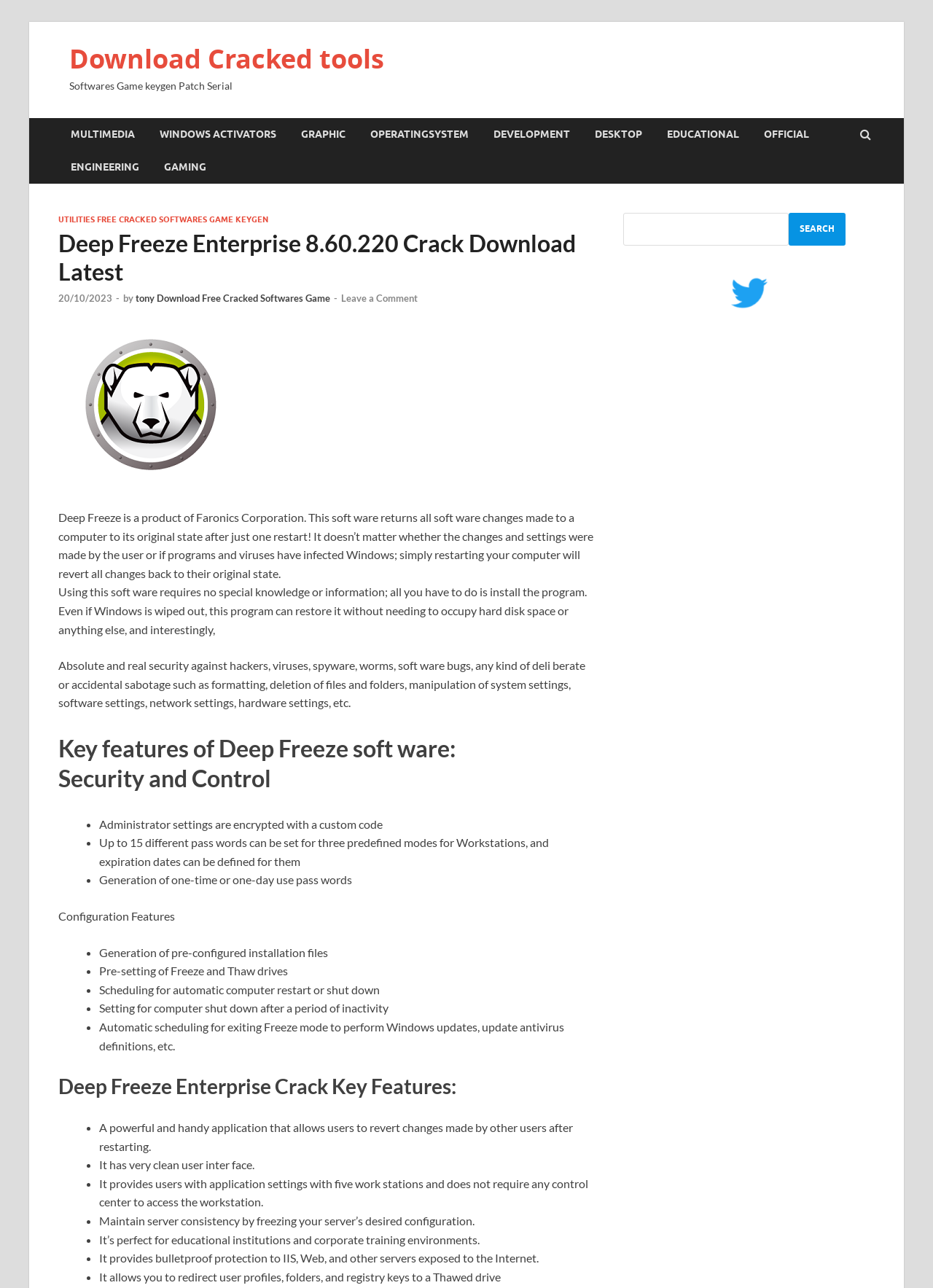What is the benefit of using Deep Freeze Enterprise in educational institutions and corporate training environments?
Based on the visual content, answer with a single word or a brief phrase.

Perfect for